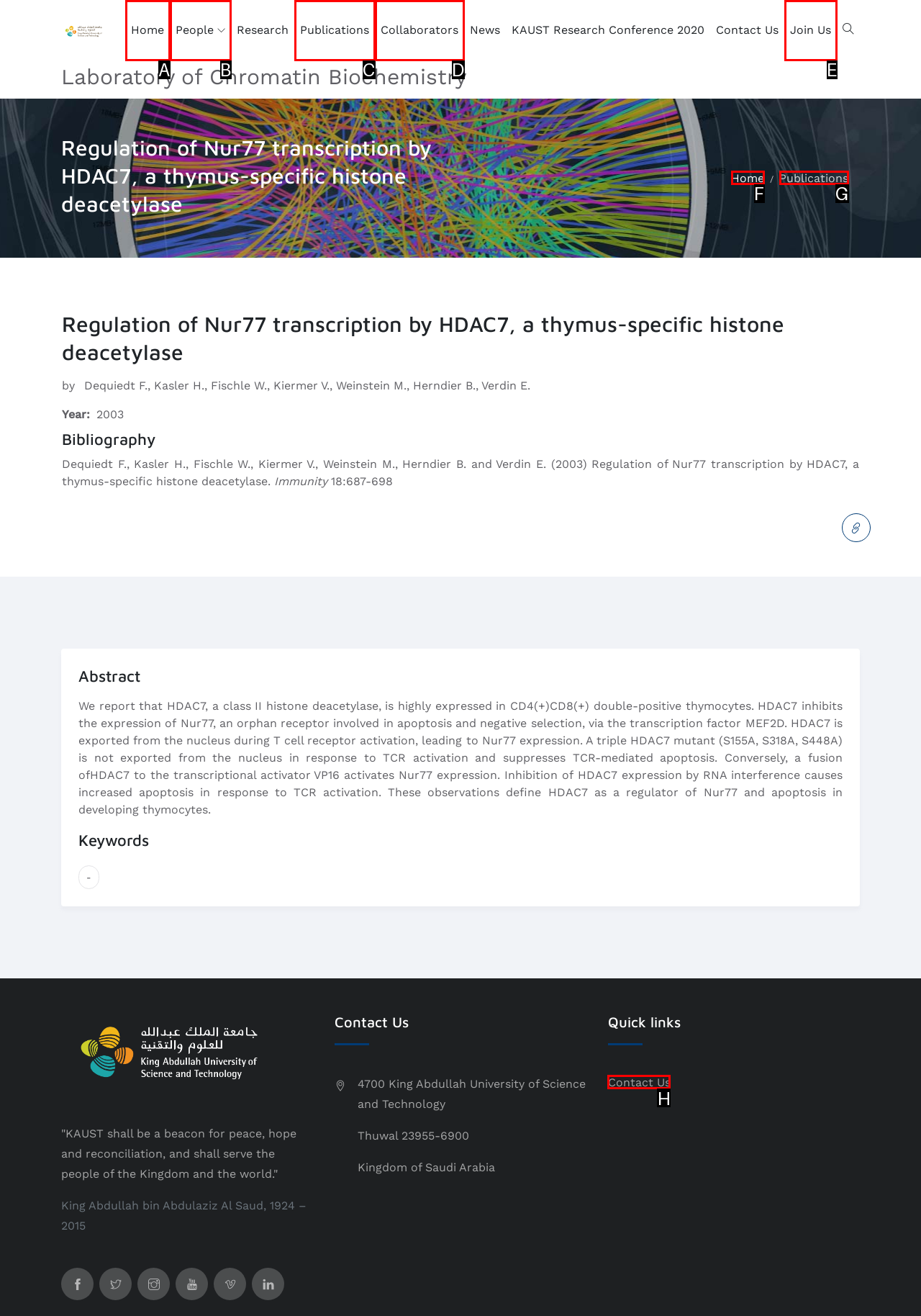Pick the HTML element that corresponds to the description: Join Us
Answer with the letter of the correct option from the given choices directly.

E